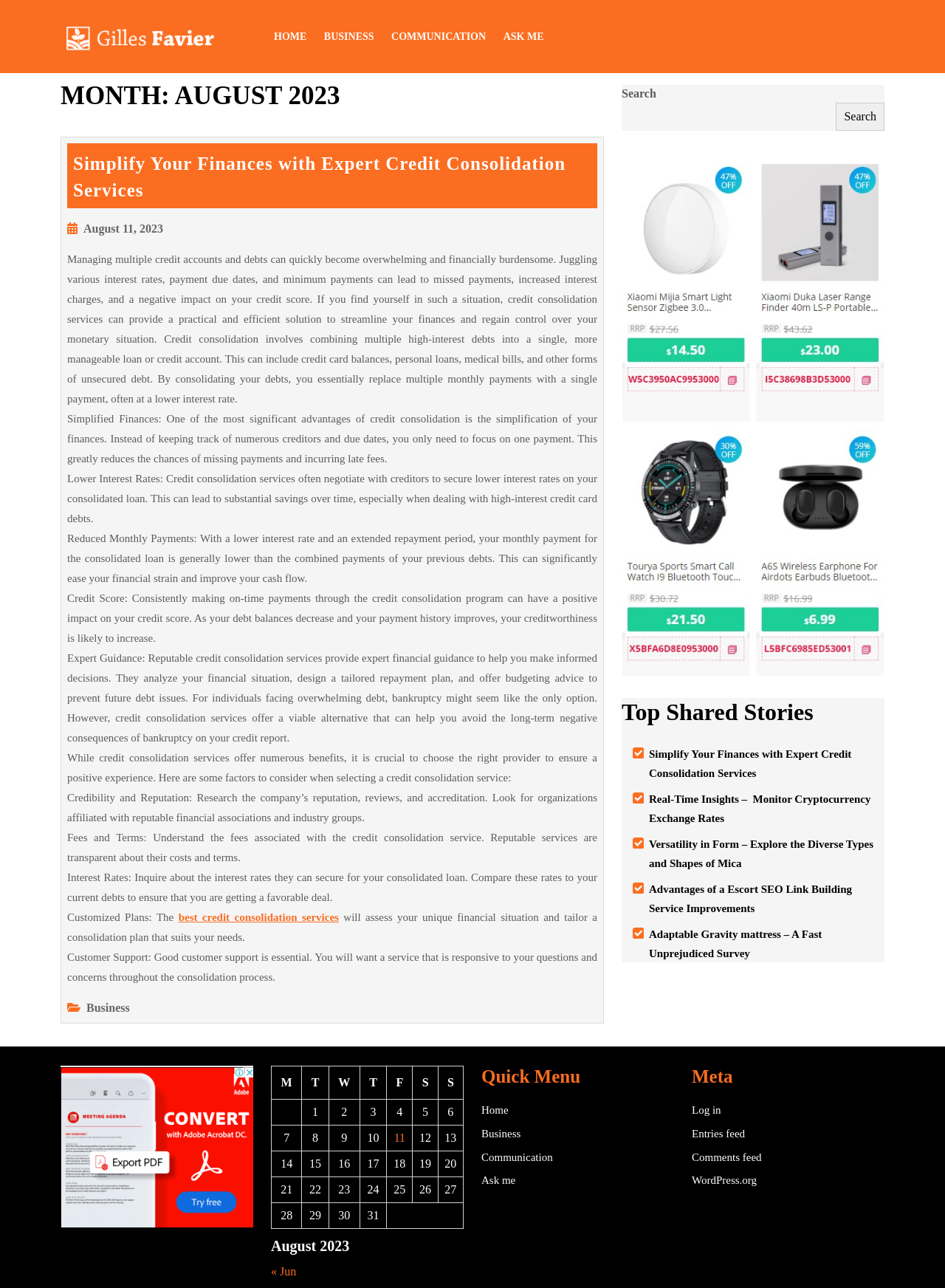Locate the bounding box coordinates of the segment that needs to be clicked to meet this instruction: "Click on the HOME link".

[0.282, 0.016, 0.332, 0.04]